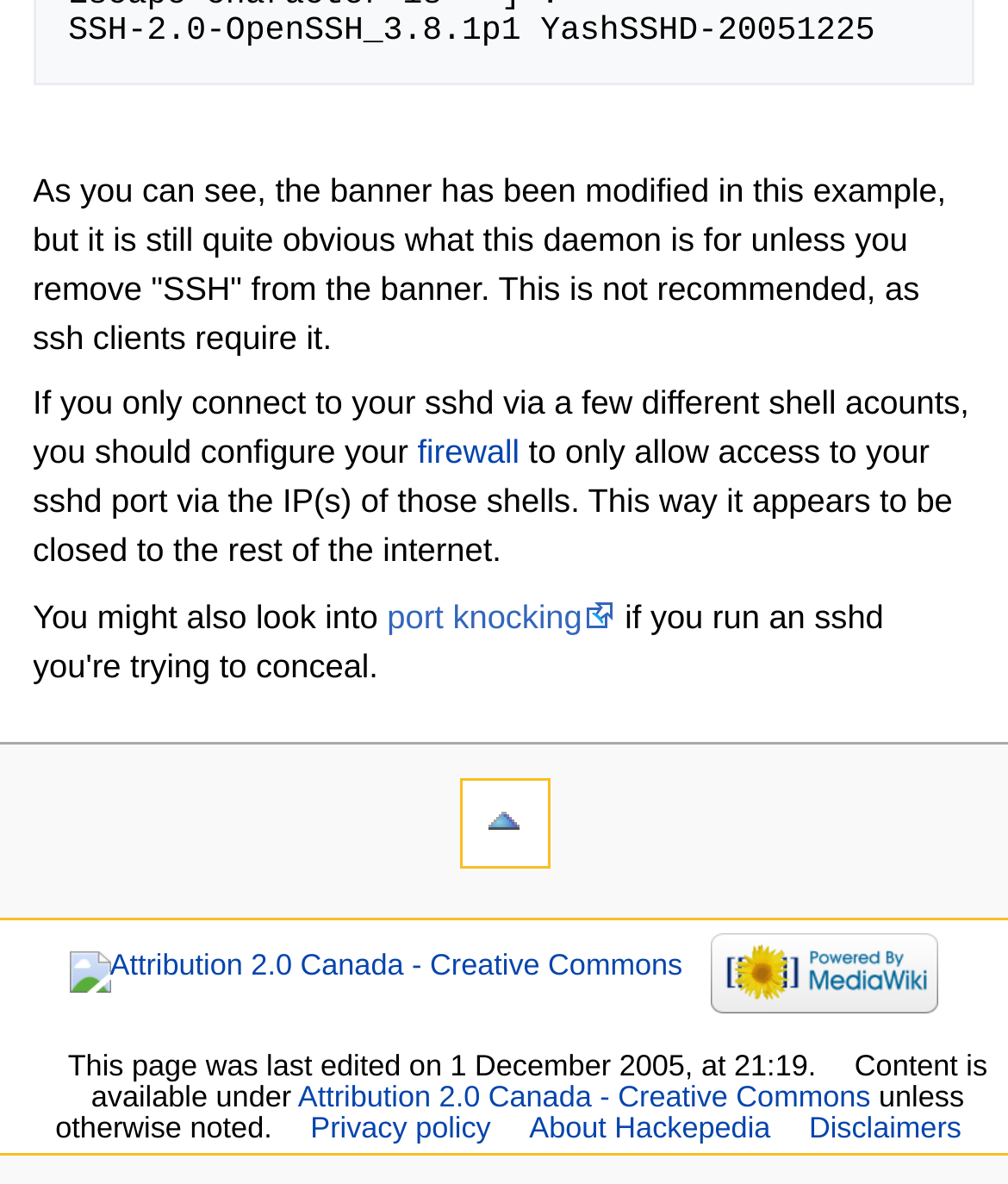Predict the bounding box of the UI element based on this description: "alt="Powered by MediaWiki"".

[0.706, 0.808, 0.932, 0.835]